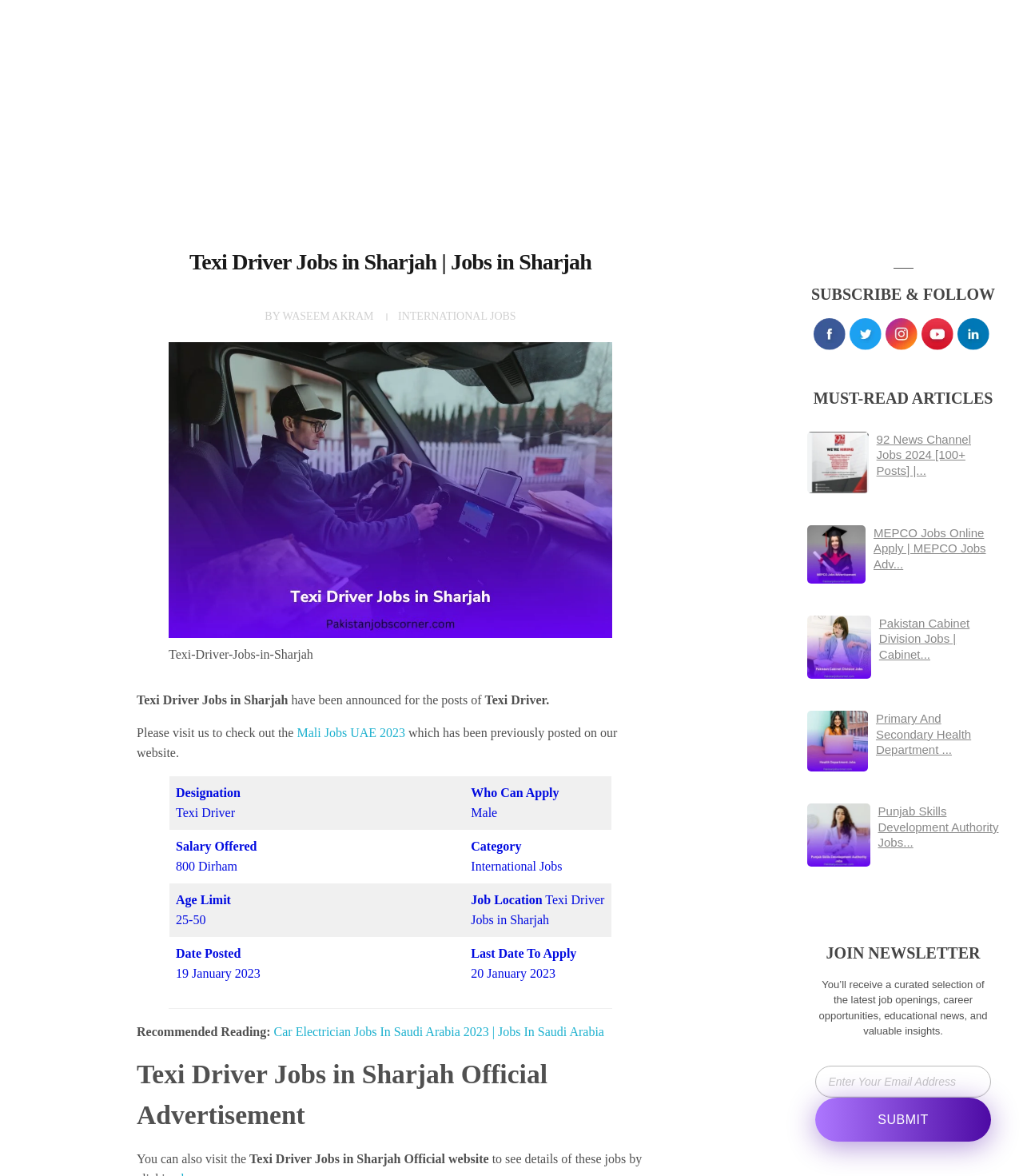Observe the image and answer the following question in detail: What is the age limit for the job?

The age limit for the job can be found in the table under the 'Age Limit' column, which is '25-50'.